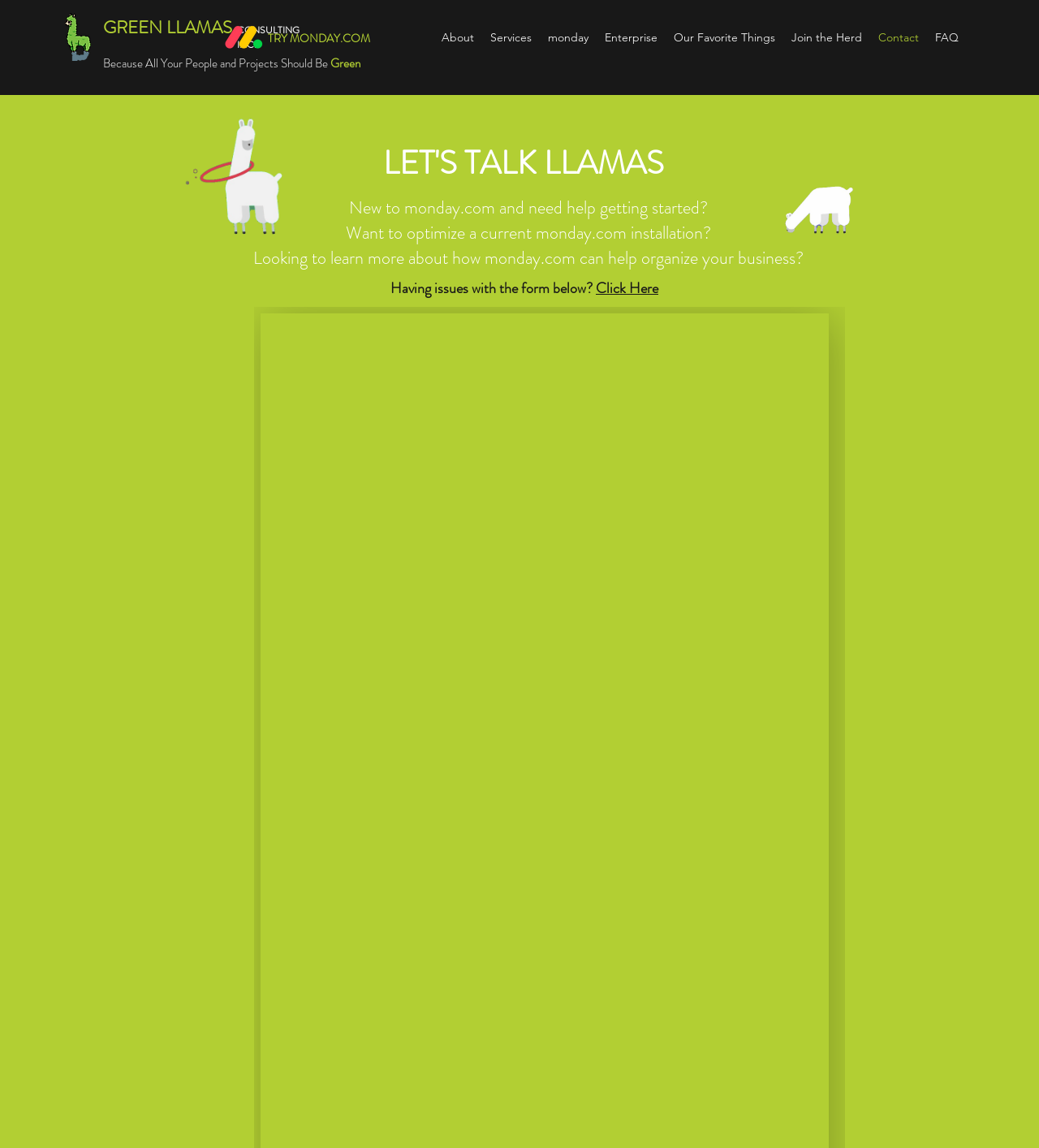Give a one-word or short phrase answer to this question: 
What is the purpose of the form below?

To get help or optimize monday.com installation